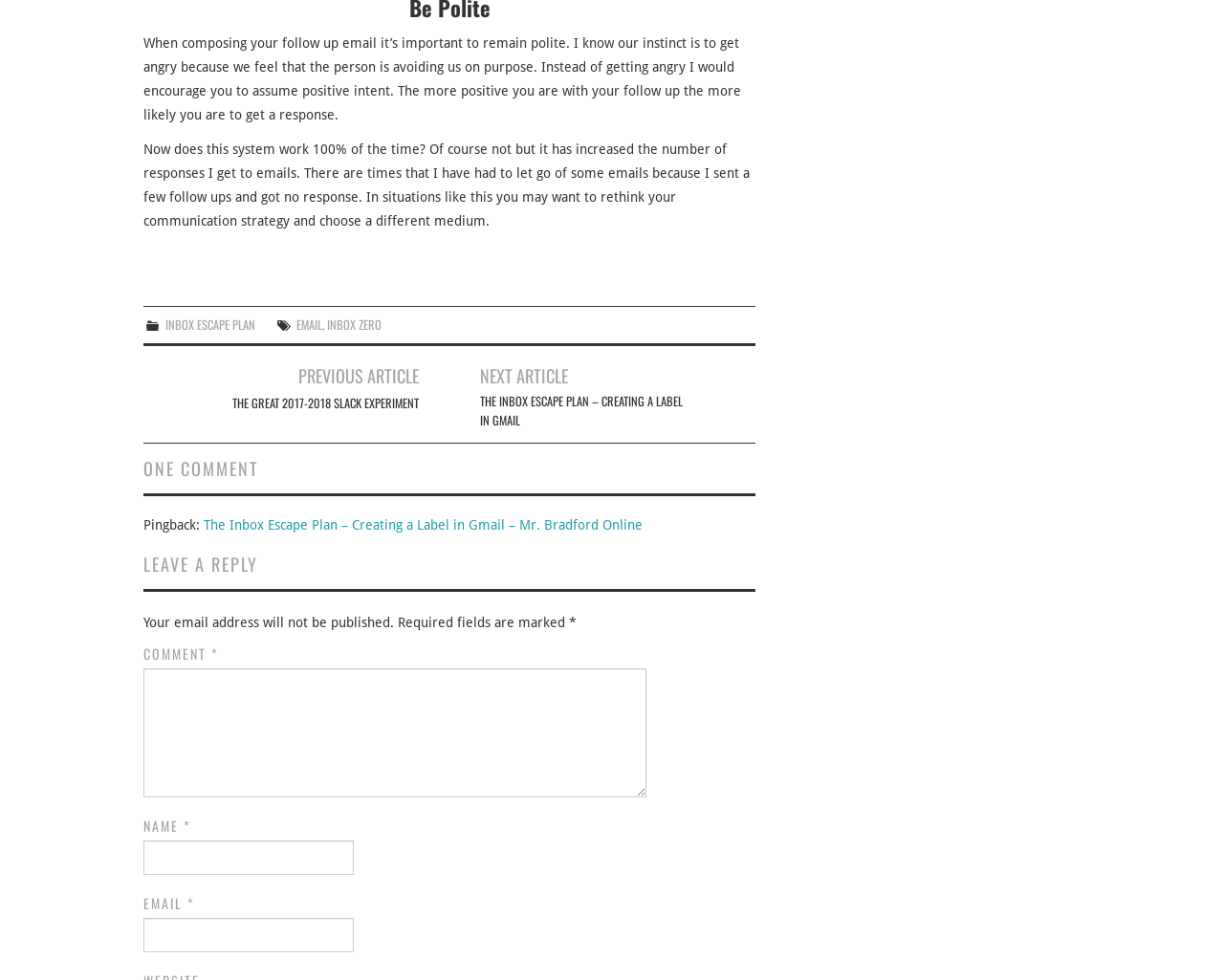Please specify the bounding box coordinates of the area that should be clicked to accomplish the following instruction: "Click on the 'THE GREAT 2017-2018 SLACK EXPERIMENT' link". The coordinates should consist of four float numbers between 0 and 1, i.e., [left, top, right, bottom].

[0.19, 0.402, 0.342, 0.421]